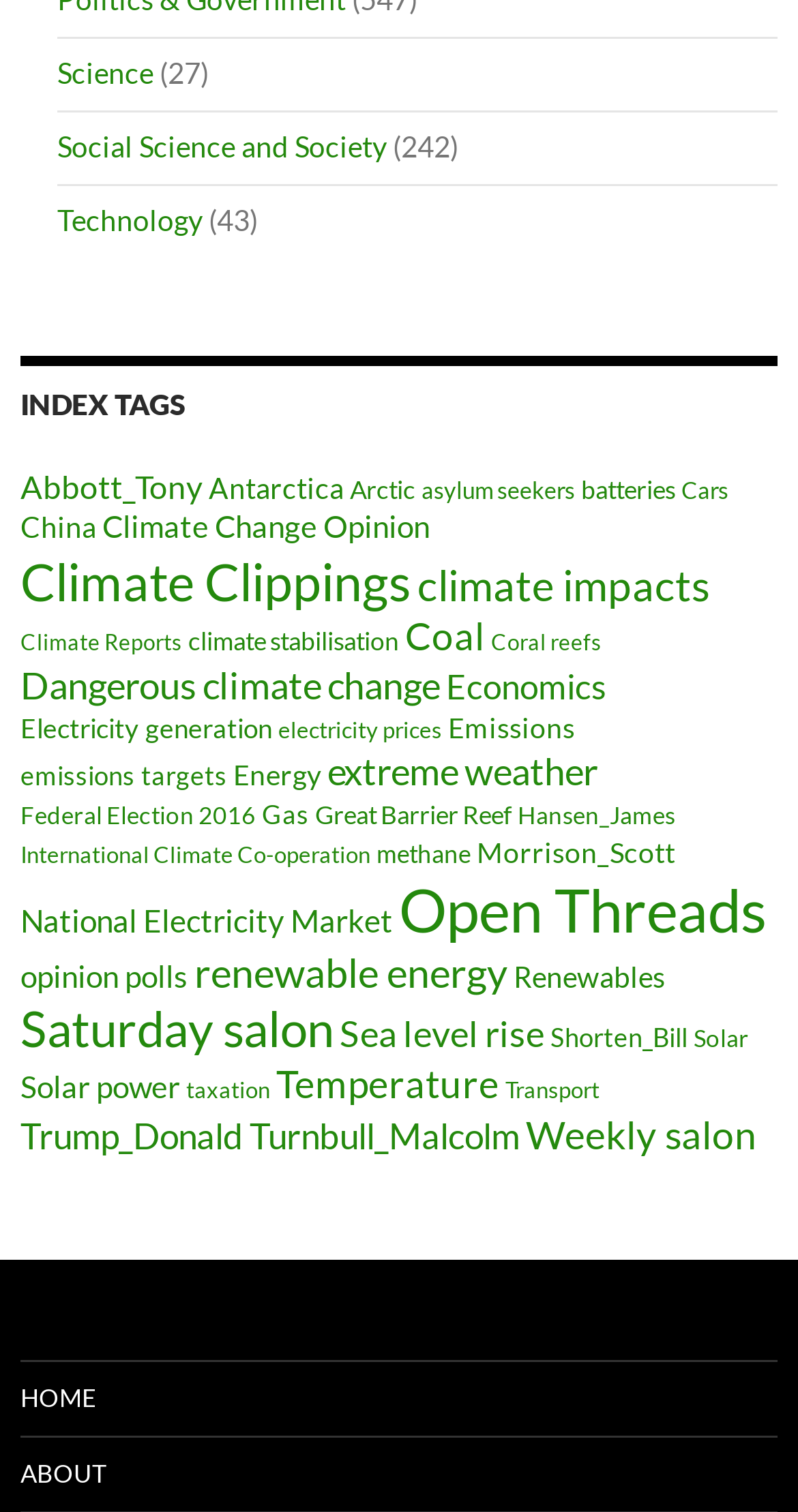Determine the bounding box coordinates of the region I should click to achieve the following instruction: "Go to the 'Tutorial for Editors' page". Ensure the bounding box coordinates are four float numbers between 0 and 1, i.e., [left, top, right, bottom].

None